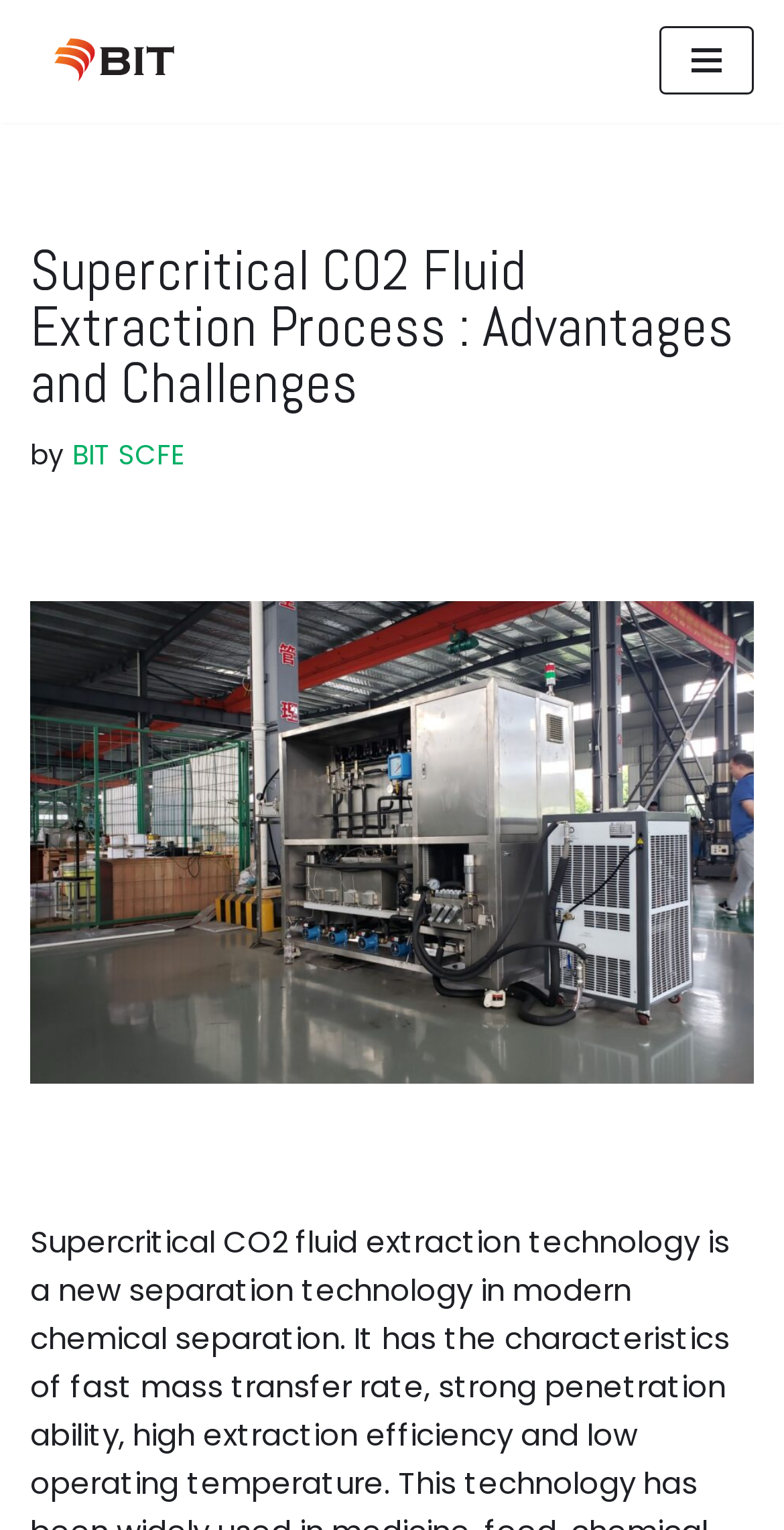Determine the primary headline of the webpage.

Supercritical CO2 Fluid Extraction Process : Advantages and Challenges